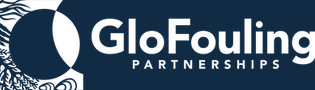Please reply to the following question using a single word or phrase: 
What is the theme of the logo?

Marine and environmental sustainability